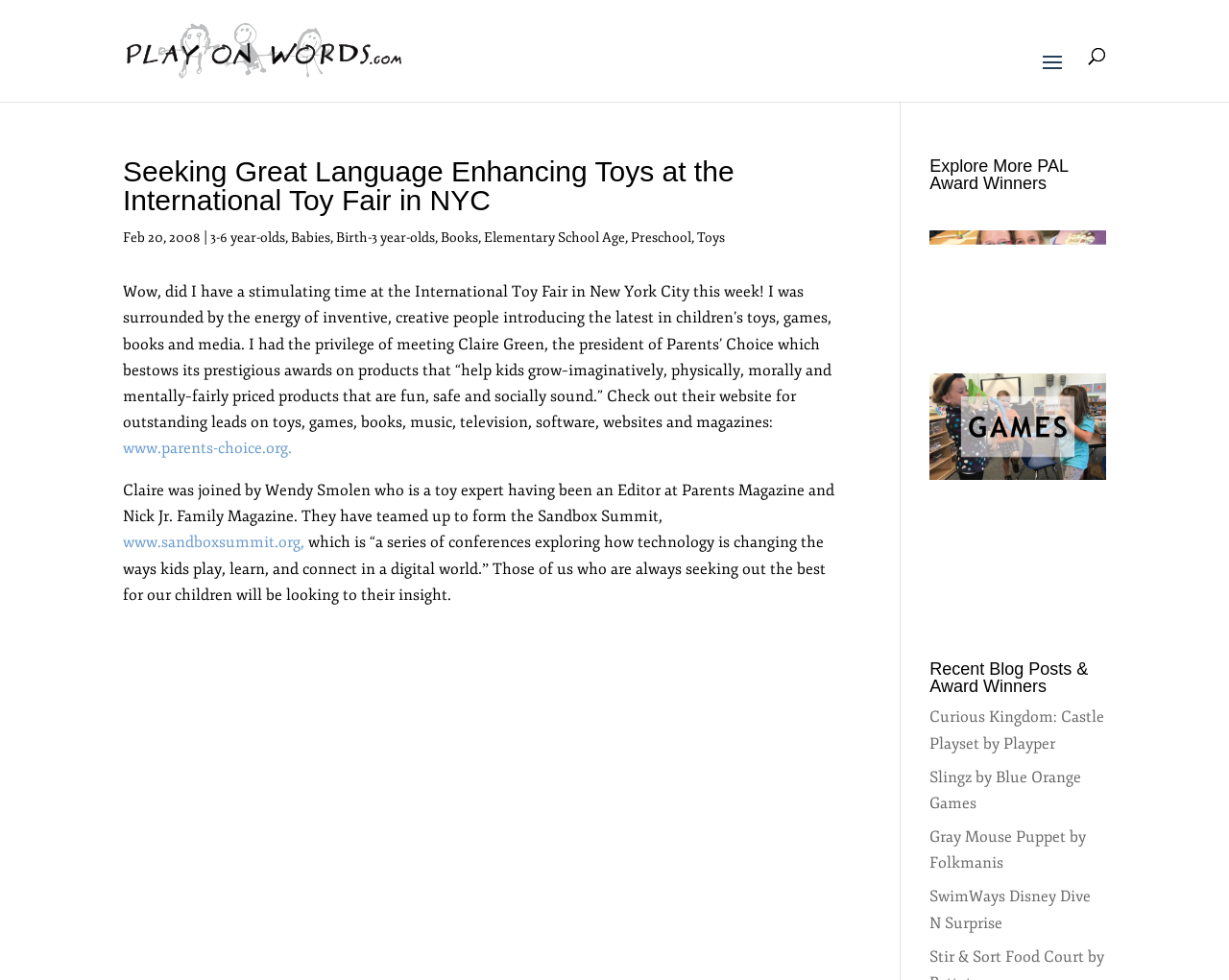Identify the coordinates of the bounding box for the element that must be clicked to accomplish the instruction: "Explore the 'toys award winners' page".

[0.756, 0.328, 0.9, 0.348]